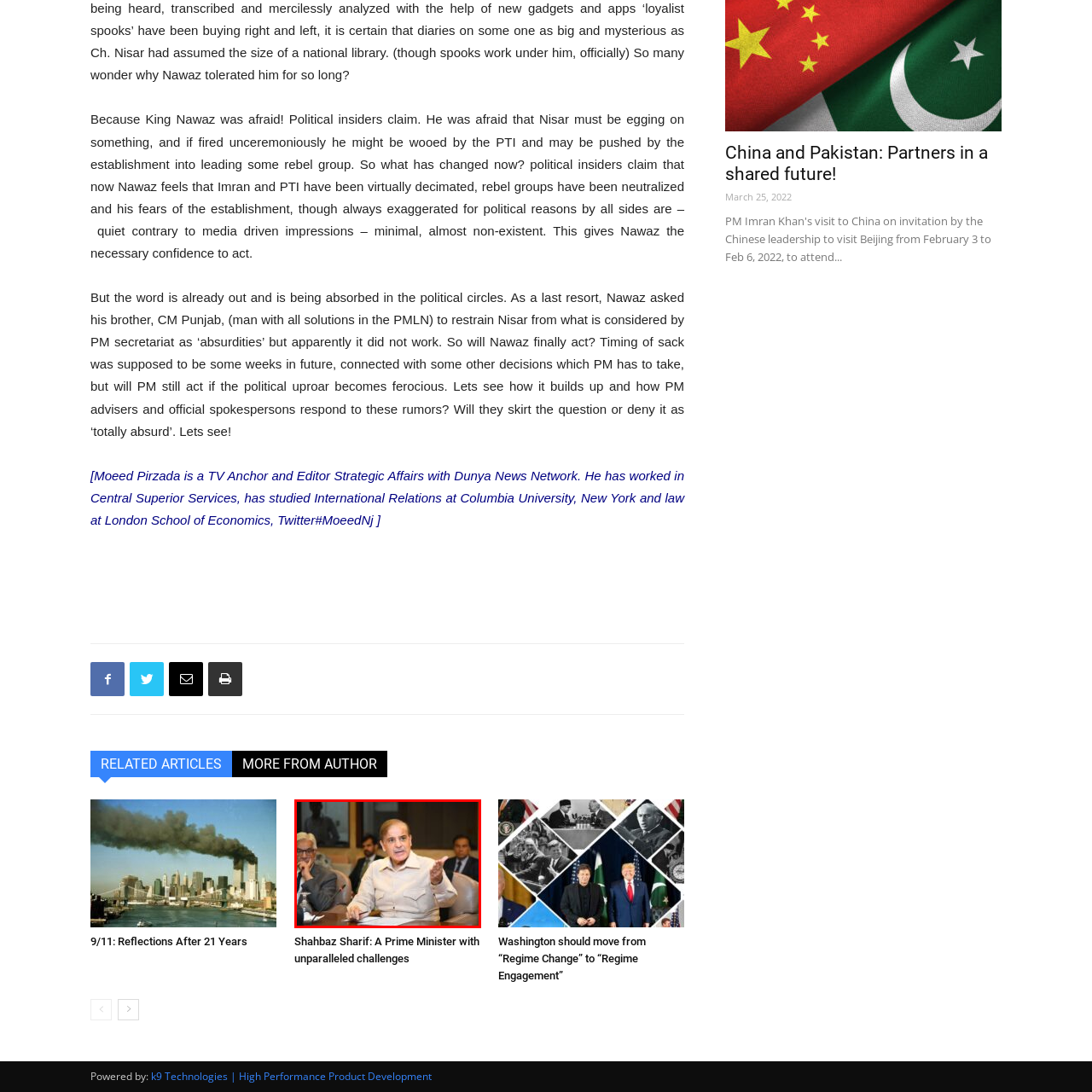What is the color of Shahbaz Sharif's suit?
Focus on the area within the red boundary in the image and answer the question with one word or a short phrase.

Light-colored